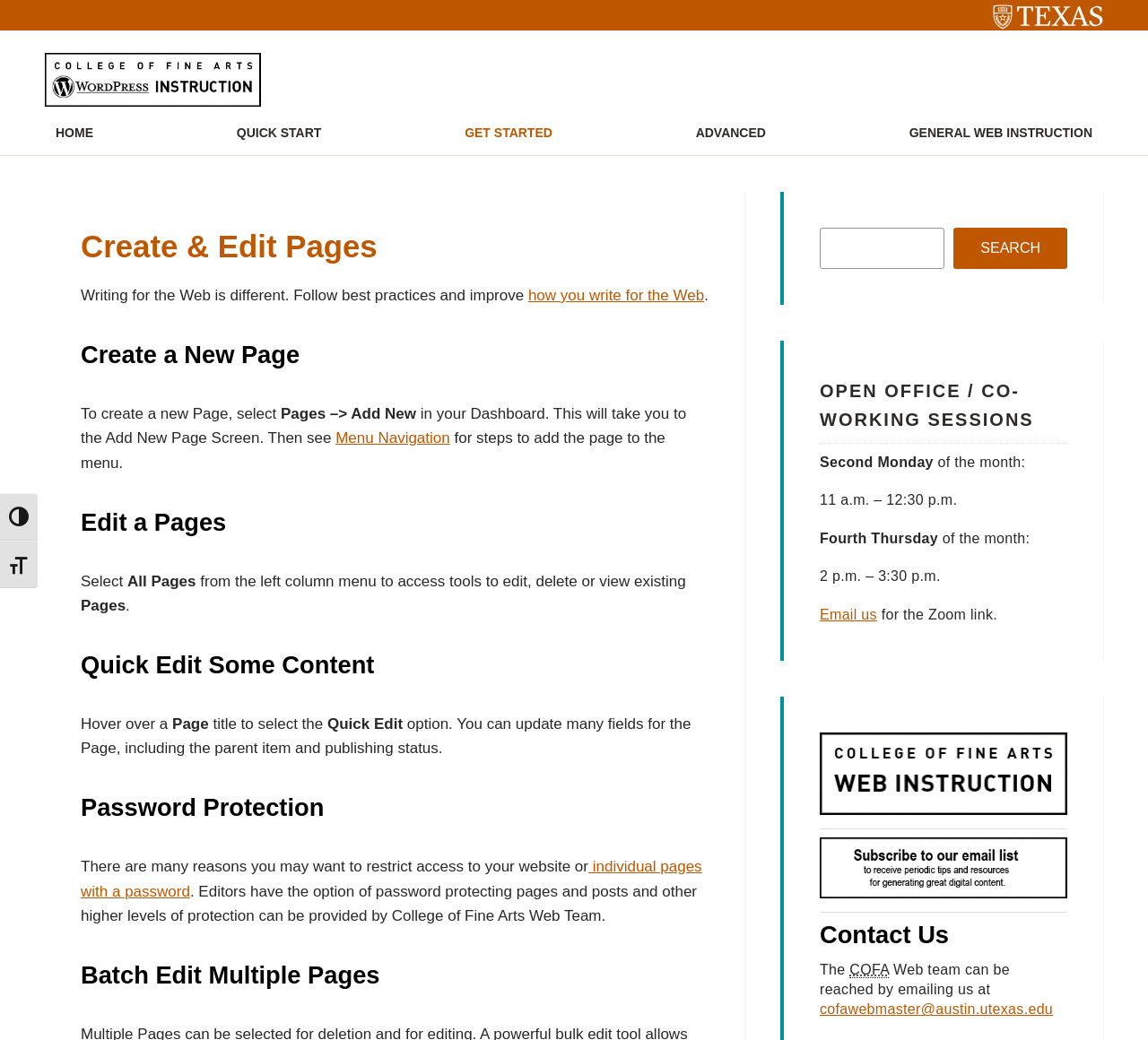How can you create a new page on this website?
Answer the question with a single word or phrase derived from the image.

Select 'Pages -> Add New'